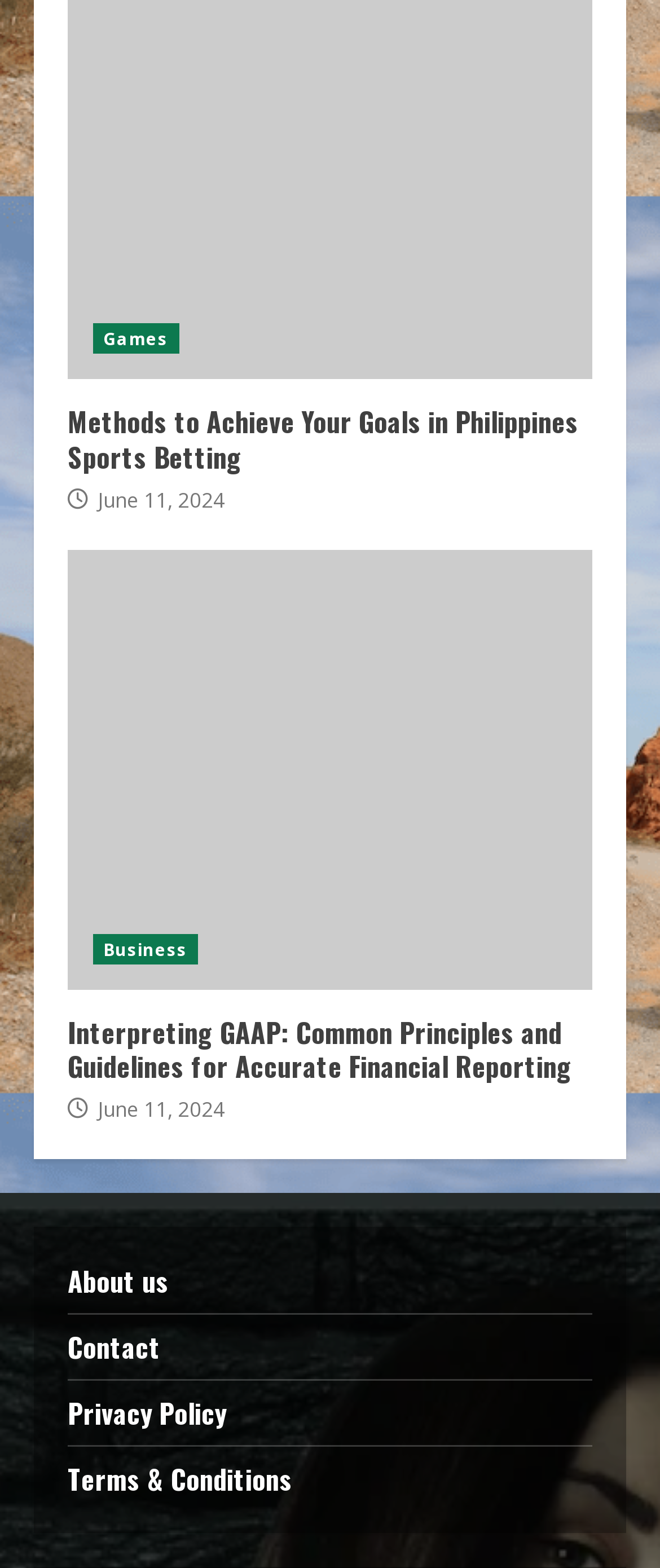Provide the bounding box coordinates of the HTML element this sentence describes: "About us". The bounding box coordinates consist of four float numbers between 0 and 1, i.e., [left, top, right, bottom].

[0.103, 0.804, 0.256, 0.83]